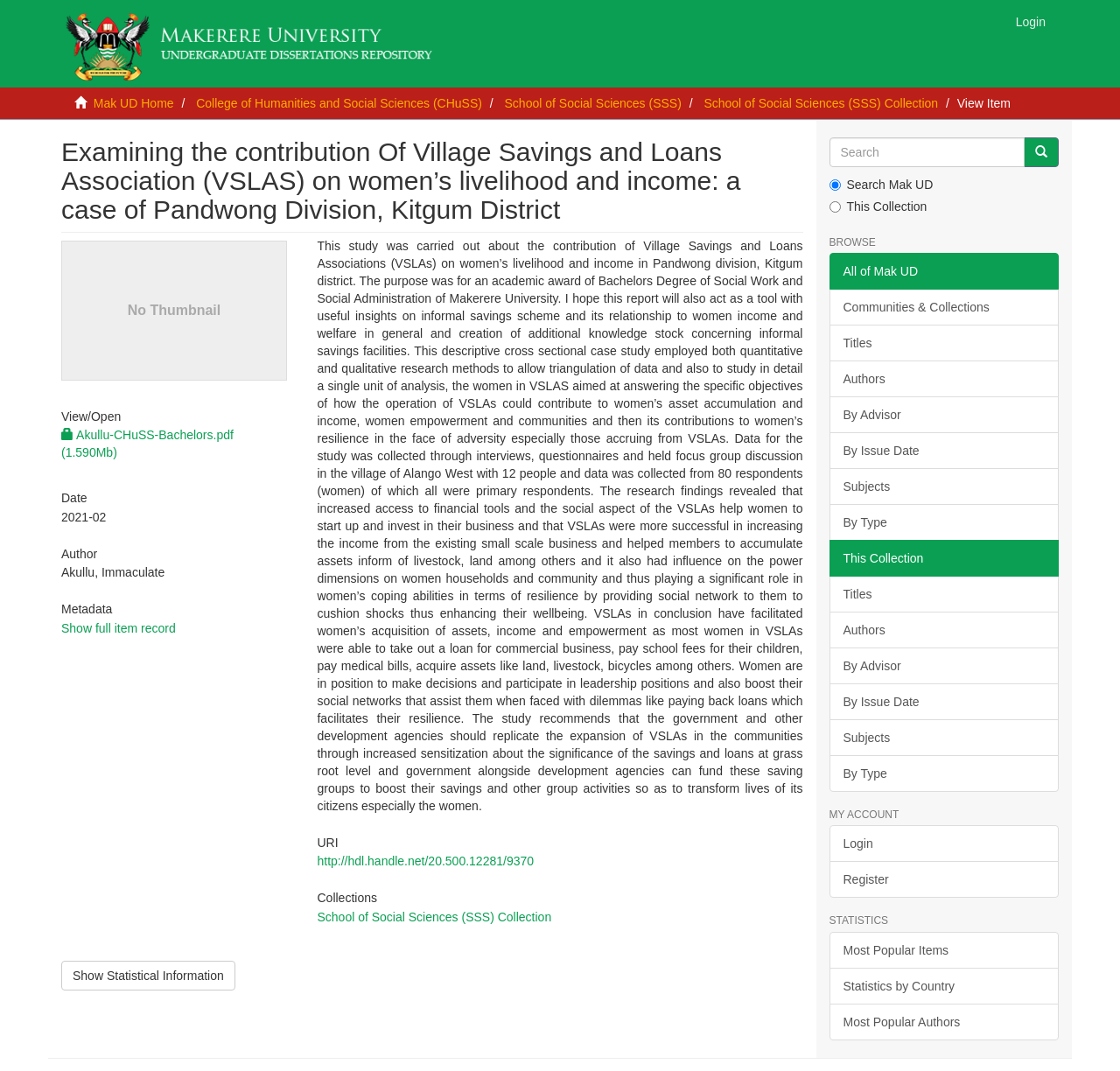What is the purpose of the study?
Please provide a single word or phrase as your answer based on the image.

For an academic award of Bachelors Degree